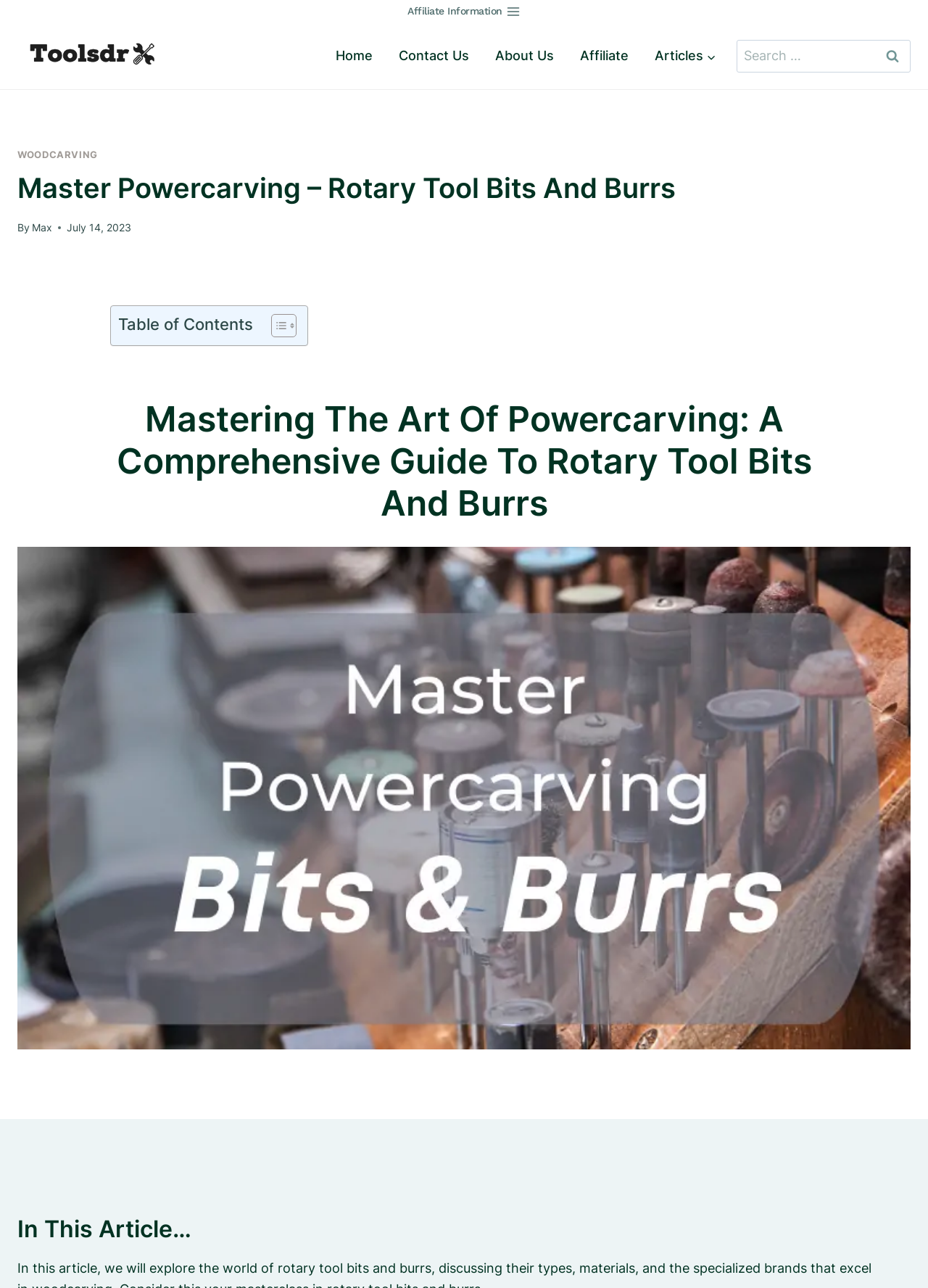What is the primary topic of this webpage?
Answer with a single word or phrase, using the screenshot for reference.

Rotary tool bits and burrs